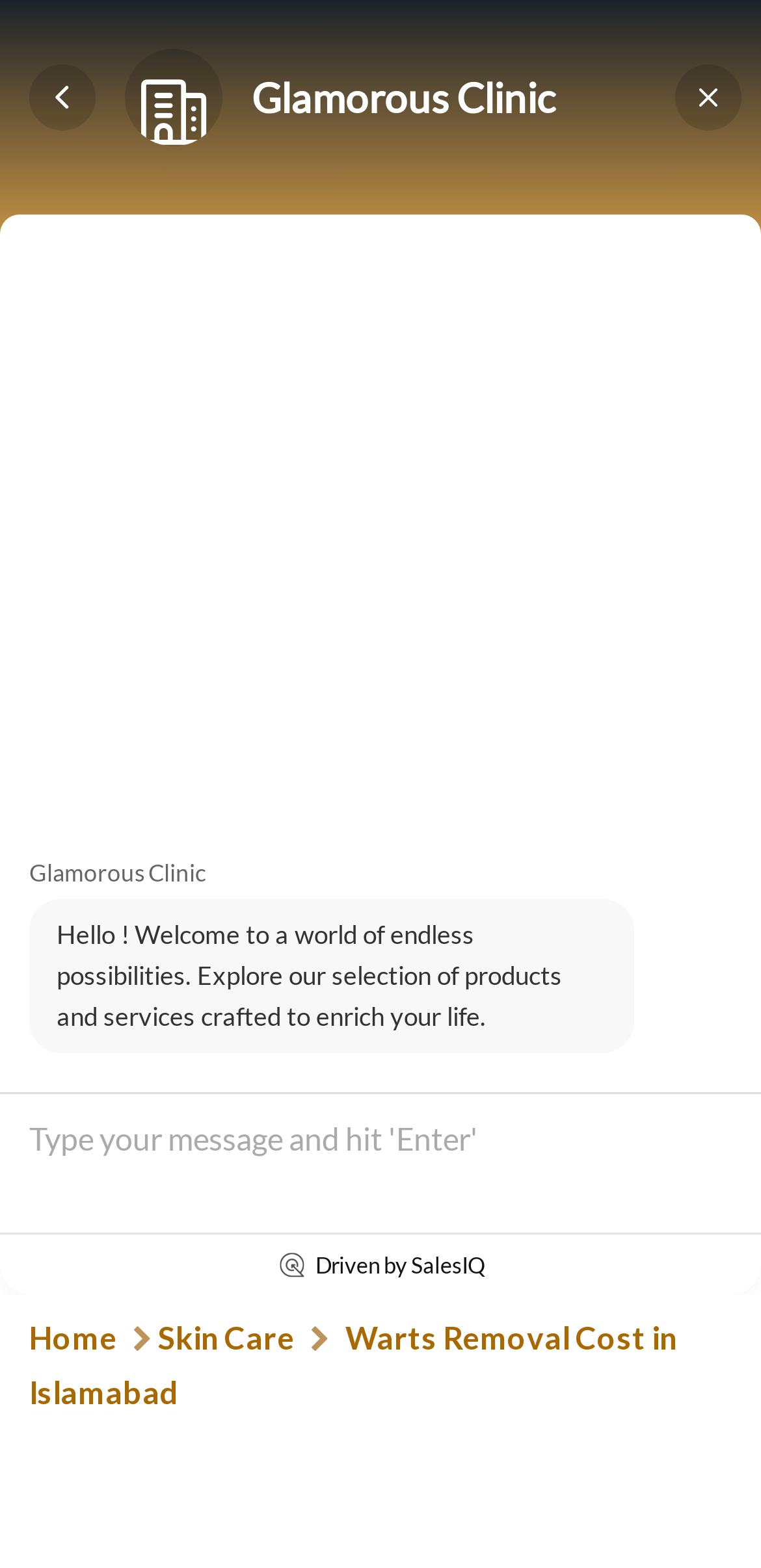Give a detailed account of the webpage, highlighting key information.

The webpage appears to be a medical clinic's website, specifically focused on warts removal treatment. At the top left corner, there is a search button accompanied by a search icon. Next to it, there is a link to the clinic's name, "Glamorous Clinic". On the top right corner, there are social media links to Facebook, Twitter, Instagram, and Dribbble.

Below the top section, there is a prominent link to the clinic's contact information, including a landline number and a WhatsApp number. Adjacent to it, there is a call-to-action link to schedule a free appointment.

The main content of the webpage is headed by a title "Warts Removal Cost in Islamabad", which is positioned near the top center of the page. Below the title, there are navigation links to different sections of the website, including "Home" and "Skin Care".

Throughout the webpage, there are multiple instances of the clinic's name and logo, indicating a strong brand presence. The overall layout suggests that the webpage is focused on providing information and services related to warts removal treatment, with an emphasis on the clinic's expertise and affordability.